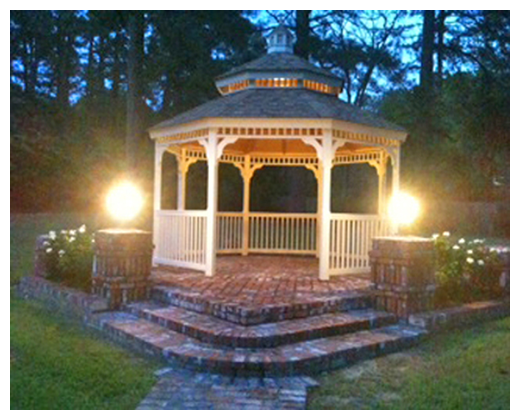Generate an in-depth description of the image.

The image captures a beautifully lit gazebo at nighttime, standing gracefully amidst a serene setting. The gazebo features a traditional design with a peaked roof and wooden latticework, expertly crafted to create an inviting atmosphere. Soft illumination emanates from stone light fixtures positioned on either side of the gazebo, casting a warm glow that enhances the tranquil evening ambiance. 

Surrounded by a well-maintained lawn, the gazebo is elevated by a series of brick steps, leading up to its inviting entrance. The backdrop consists of tall trees, their silhouettes softly visible against the dusky sky, adding depth to the scene. This enchanting setting is perfect for intimate gatherings or quiet reflections, embodying a sense of peace and charm in the night.